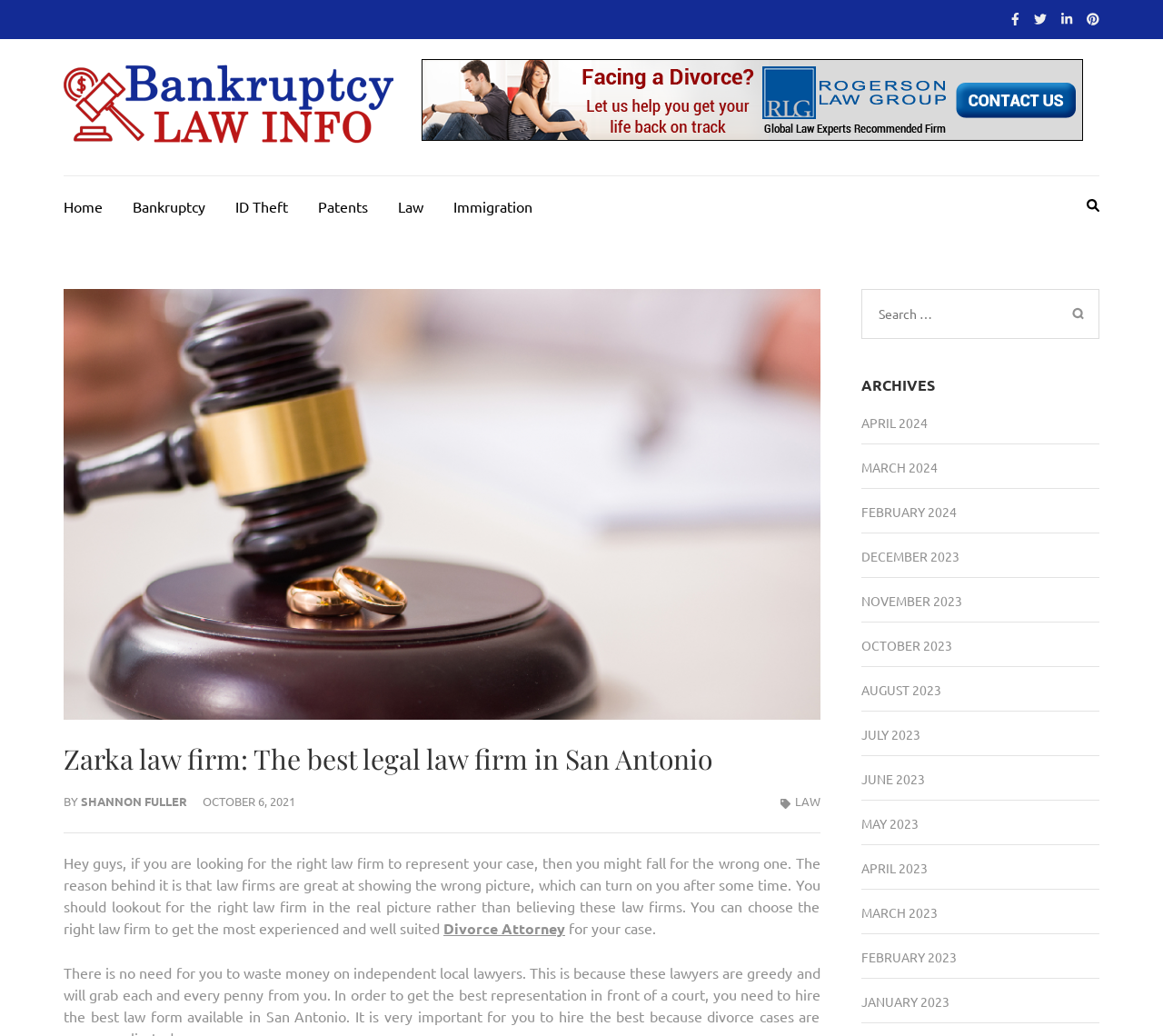Locate and extract the text of the main heading on the webpage.

Zarka law firm: The best legal law firm in San Antonio